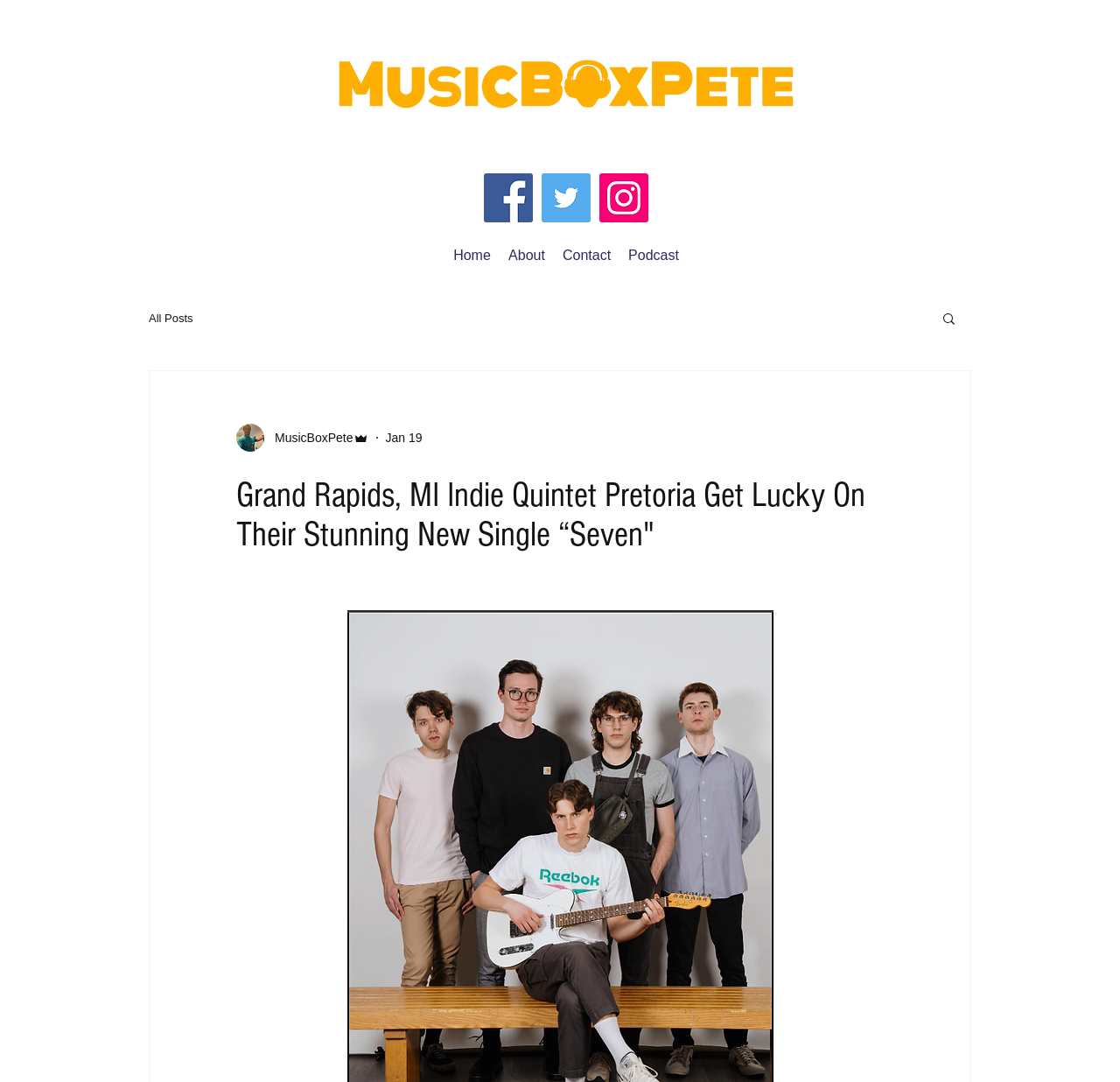Please examine the image and provide a detailed answer to the question: What is the date of the post?

The date of the post is mentioned as 'Jan 19' in the webpage, which is likely the date when the single 'Seven' was released or the article was published.